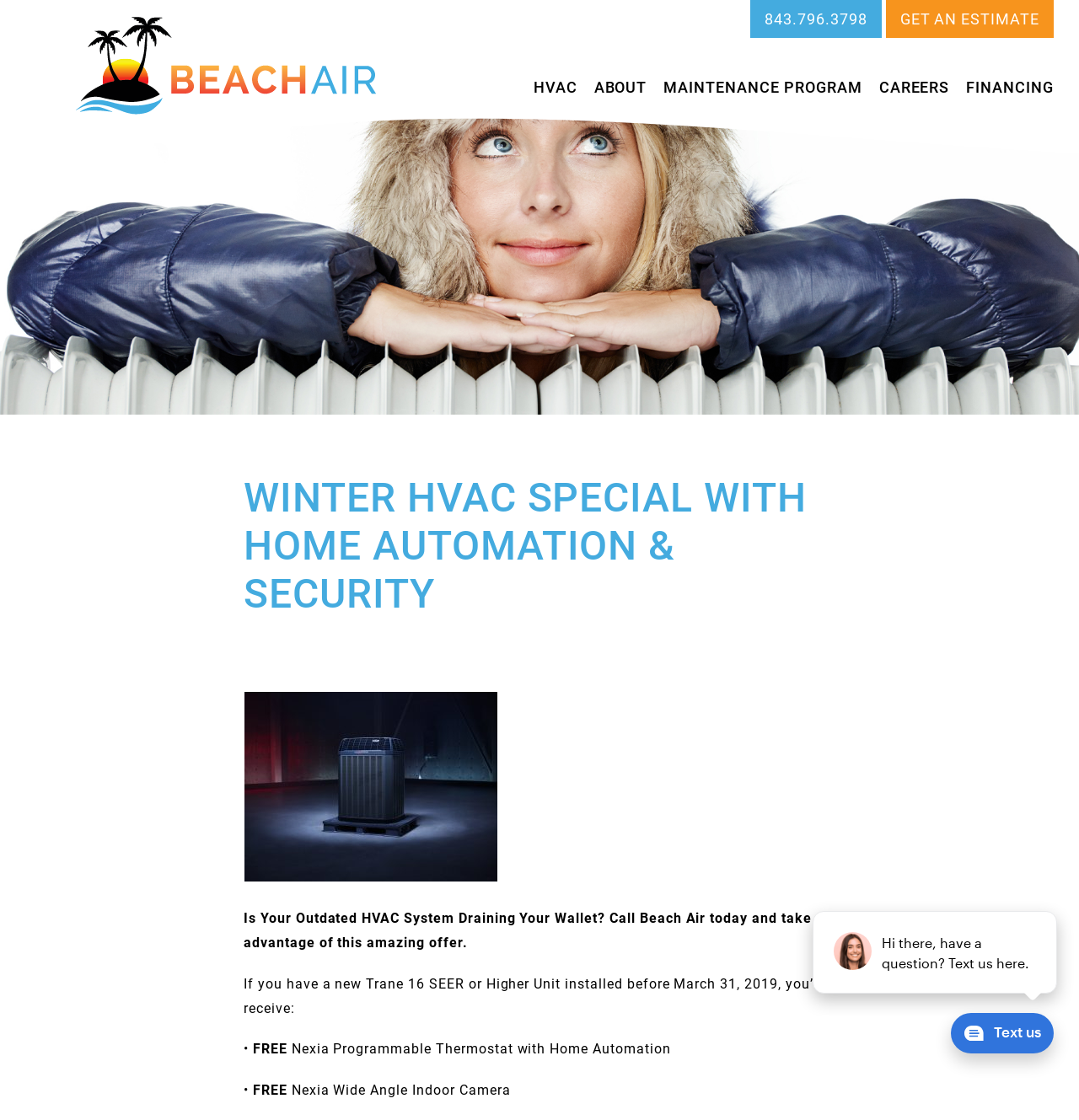Find the bounding box coordinates of the element to click in order to complete this instruction: "Get an estimate". The bounding box coordinates must be four float numbers between 0 and 1, denoted as [left, top, right, bottom].

[0.821, 0.0, 0.977, 0.034]